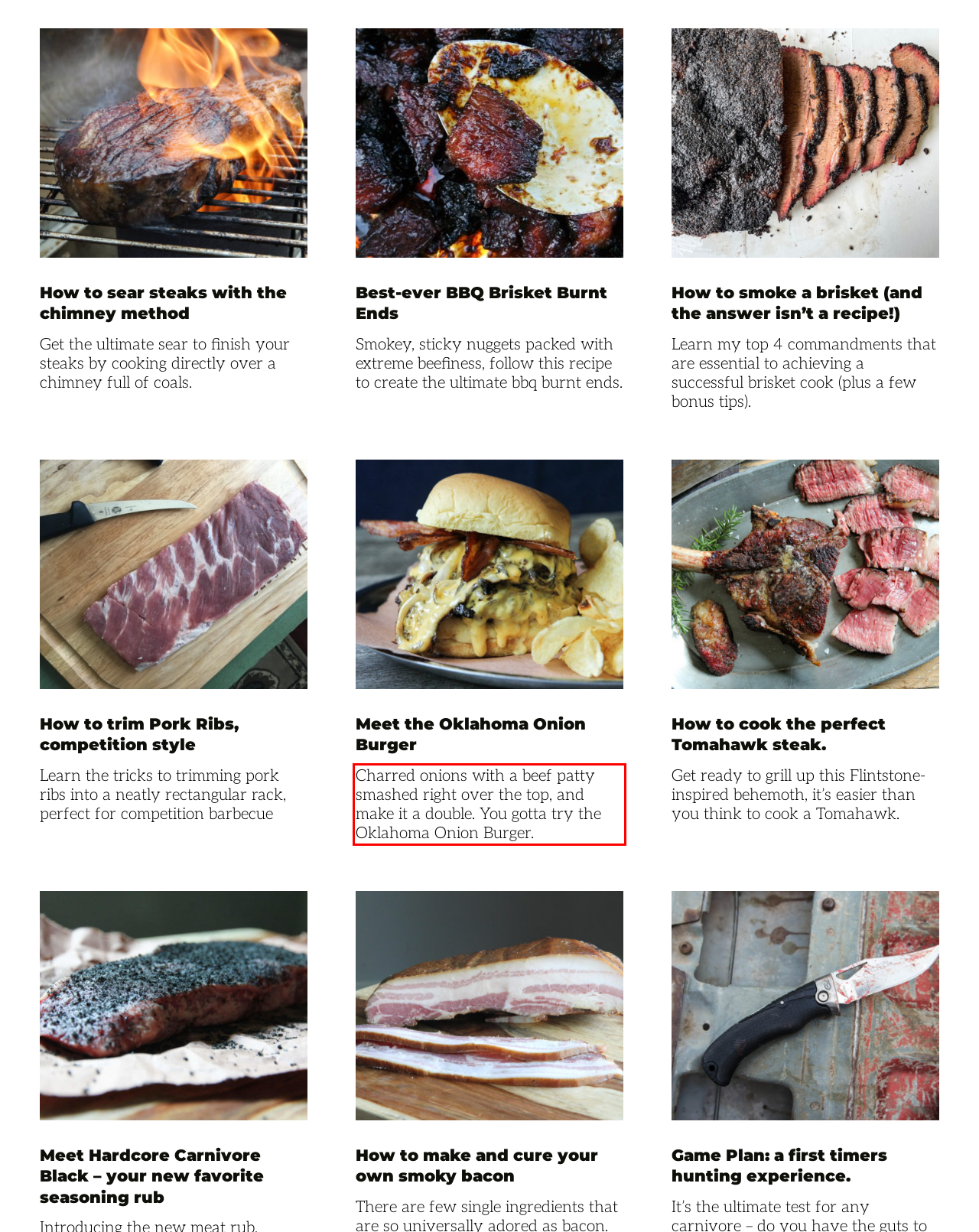In the screenshot of the webpage, find the red bounding box and perform OCR to obtain the text content restricted within this red bounding box.

Charred onions with a beef patty smashed right over the top, and make it a double. You gotta try the Oklahoma Onion Burger.